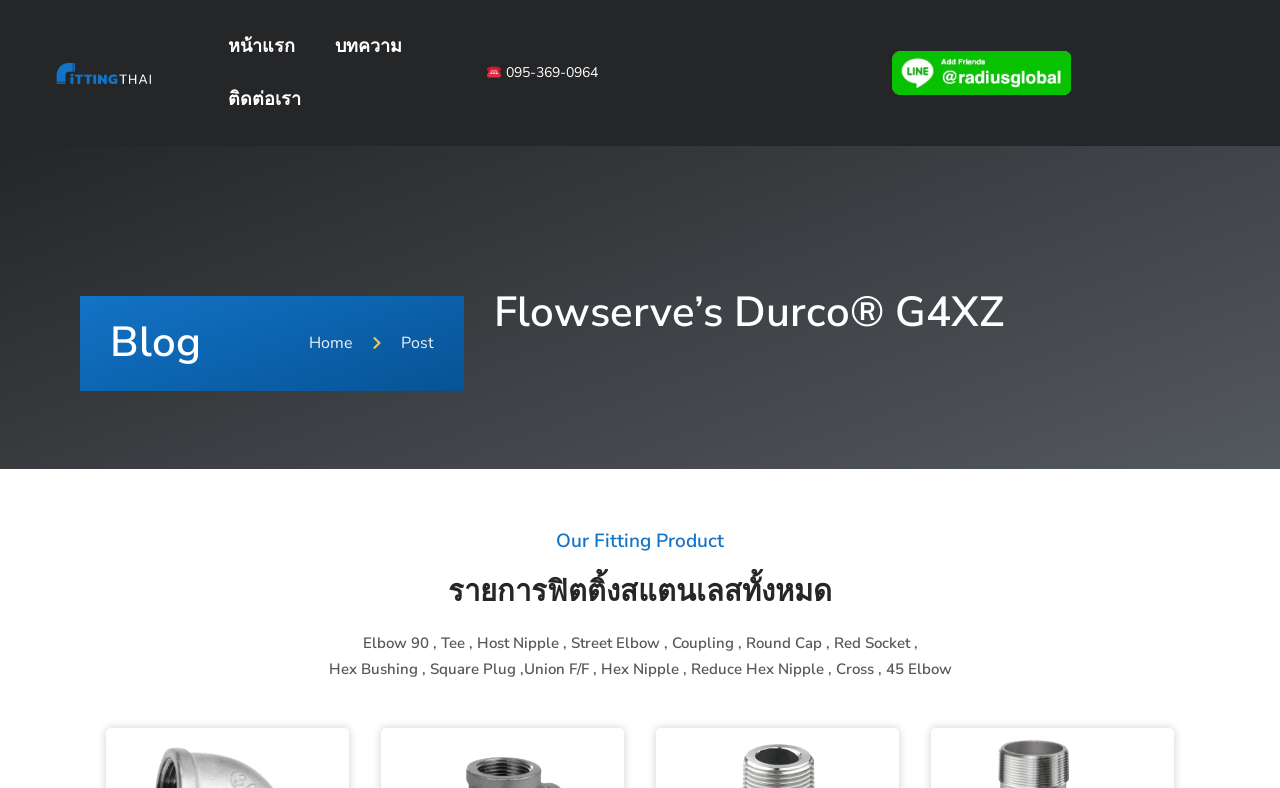Determine which piece of text is the heading of the webpage and provide it.

Flowserve’s Durco® G4XZ